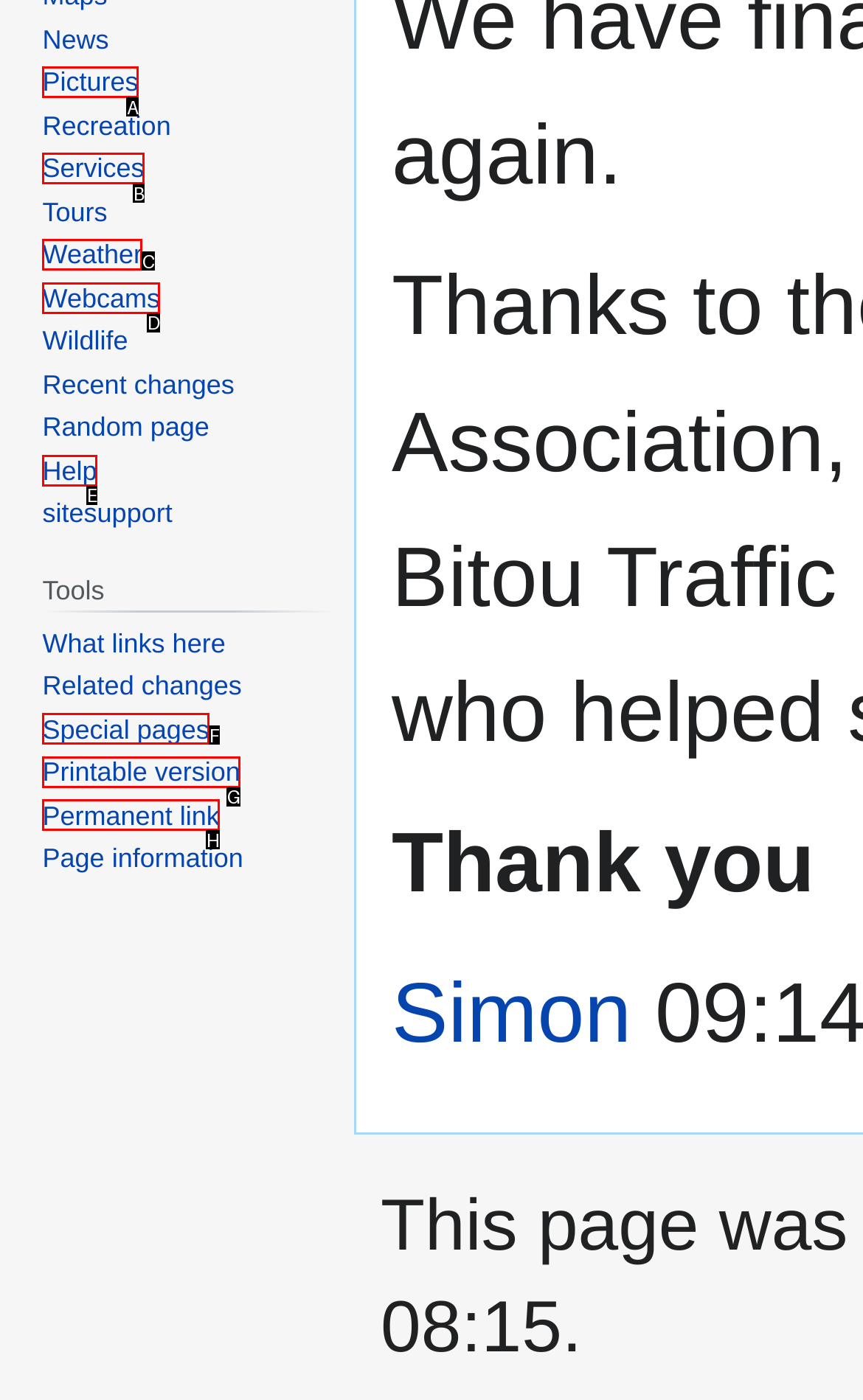Choose the HTML element that aligns with the description: Weather. Indicate your choice by stating the letter.

C